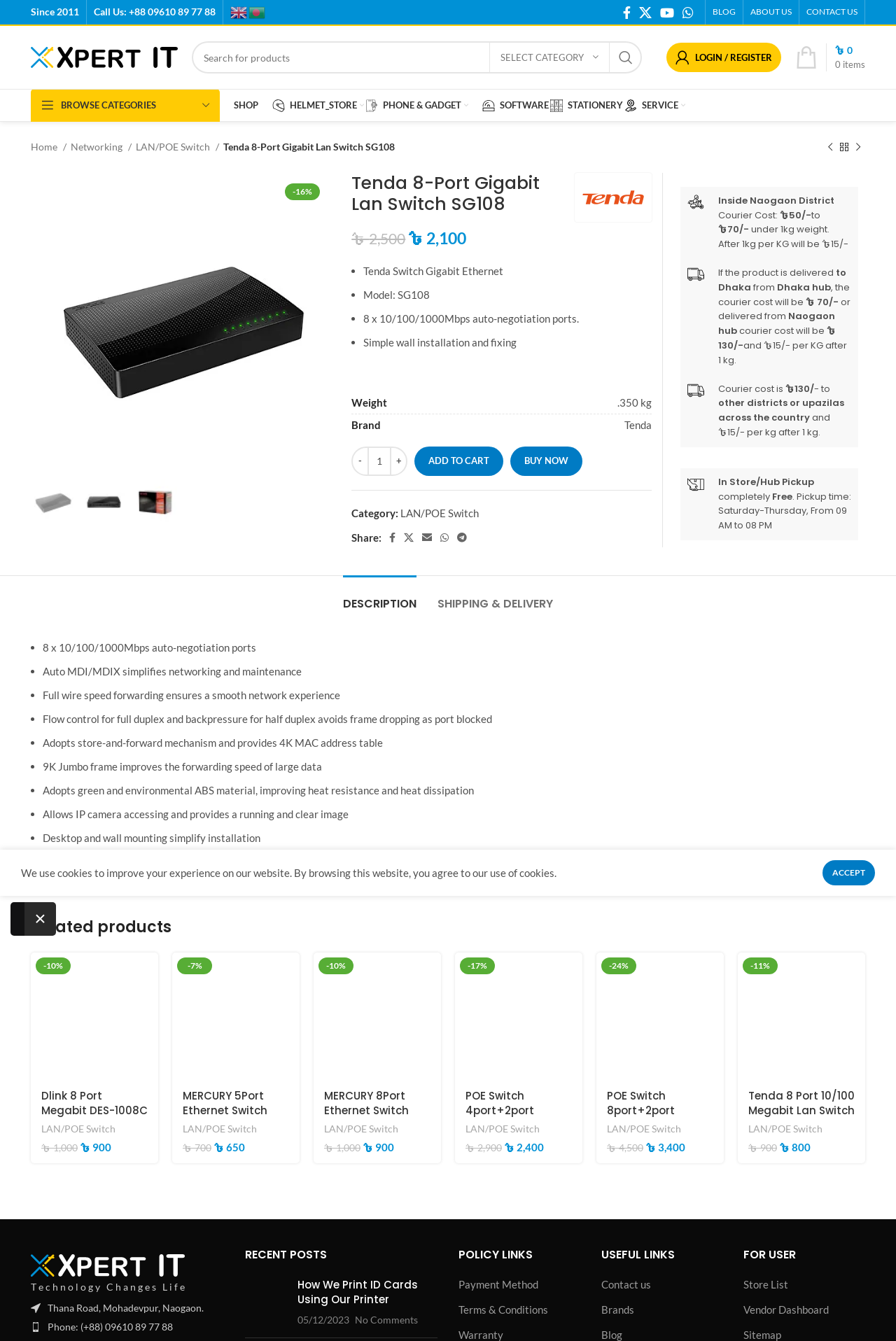What is the brand of the product?
Utilize the information in the image to give a detailed answer to the question.

I found the brand of the product by looking at the product description section, where it says 'Brand: Tenda' in the table.